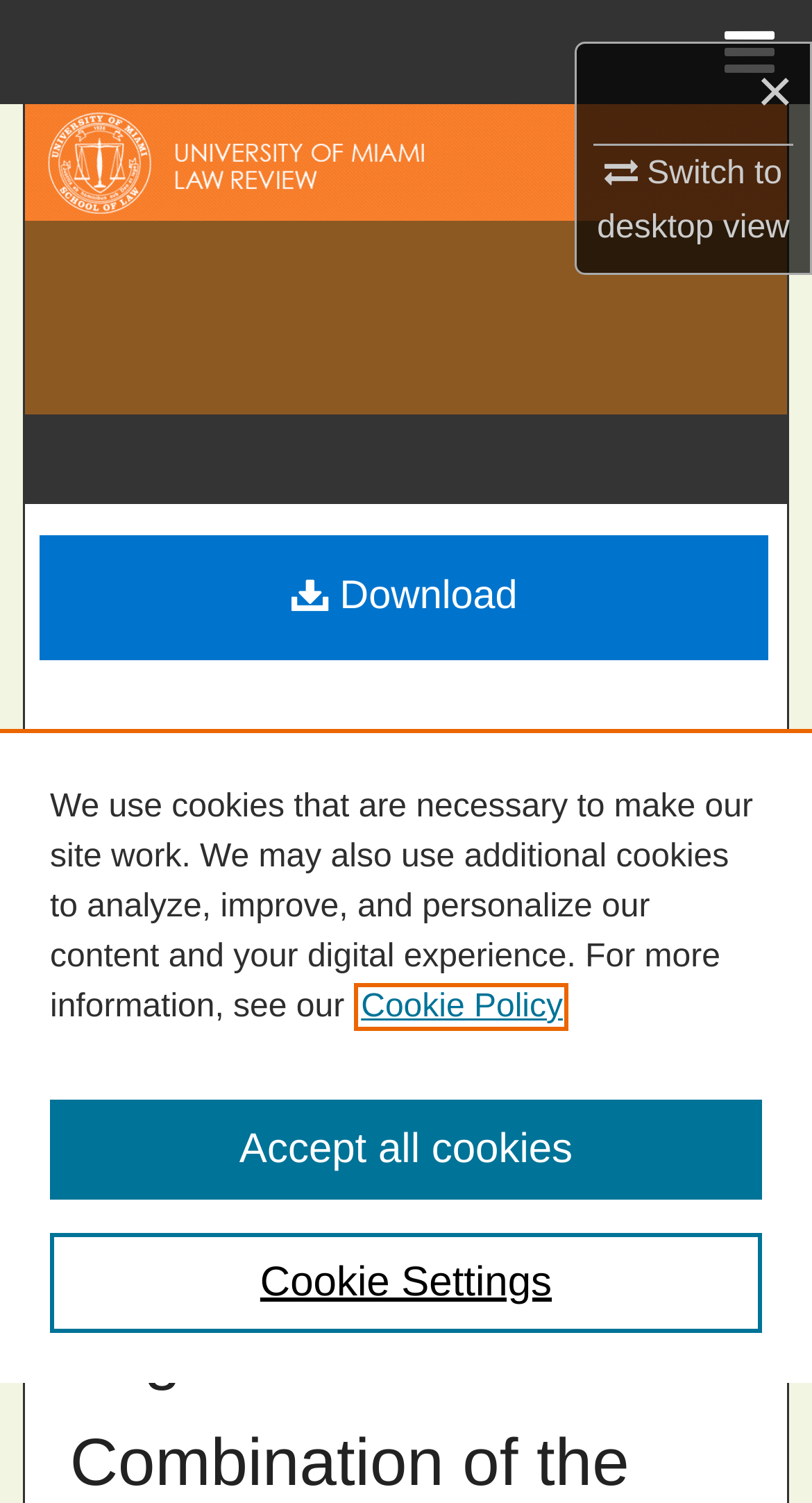Please indicate the bounding box coordinates for the clickable area to complete the following task: "Switch to desktop view". The coordinates should be specified as four float numbers between 0 and 1, i.e., [left, top, right, bottom].

[0.735, 0.099, 0.972, 0.164]